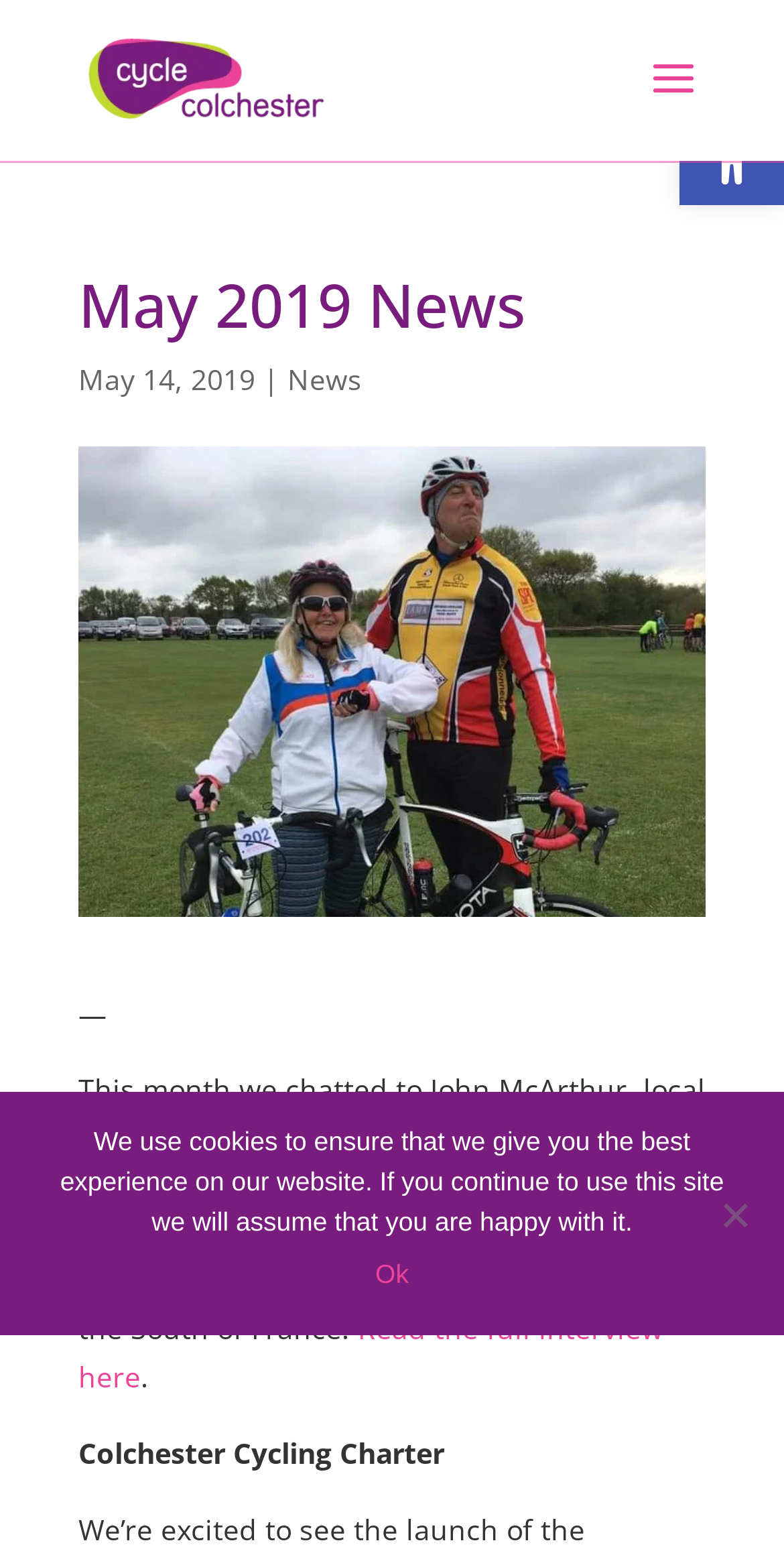Refer to the screenshot and give an in-depth answer to this question: What is the occupation of John McArthur?

The webpage mentions that John McArthur is a local cyclist, and it also mentions that he is an ex-bike shop owner, which implies that he used to own a bike shop.